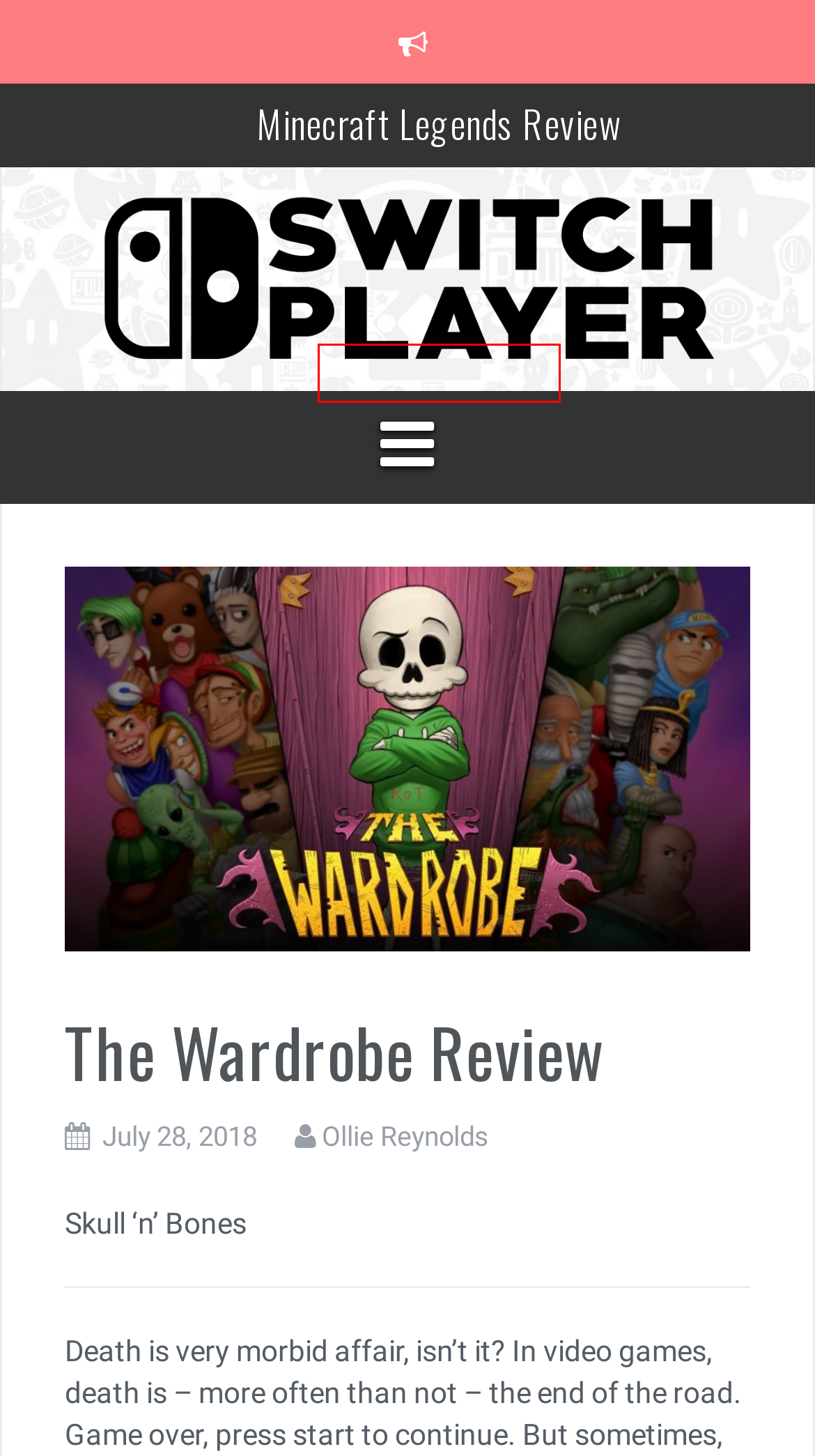Analyze the webpage screenshot with a red bounding box highlighting a UI element. Select the description that best matches the new webpage after clicking the highlighted element. Here are the options:
A. Minecraft Legends Review | Switch Player
B. Papertris Review | Switch Player
C. Advance Wars 1+2: Re-Boot Camp Review | Switch Player
D. Bayonetta Origins: Cereza and the Lost Demon Review | Switch Player
E. Ollie Reynolds | Switch Player
F. Switch Player
G. Post Void Review | Switch Player
H. Vernal Edge Review | Switch Player

D